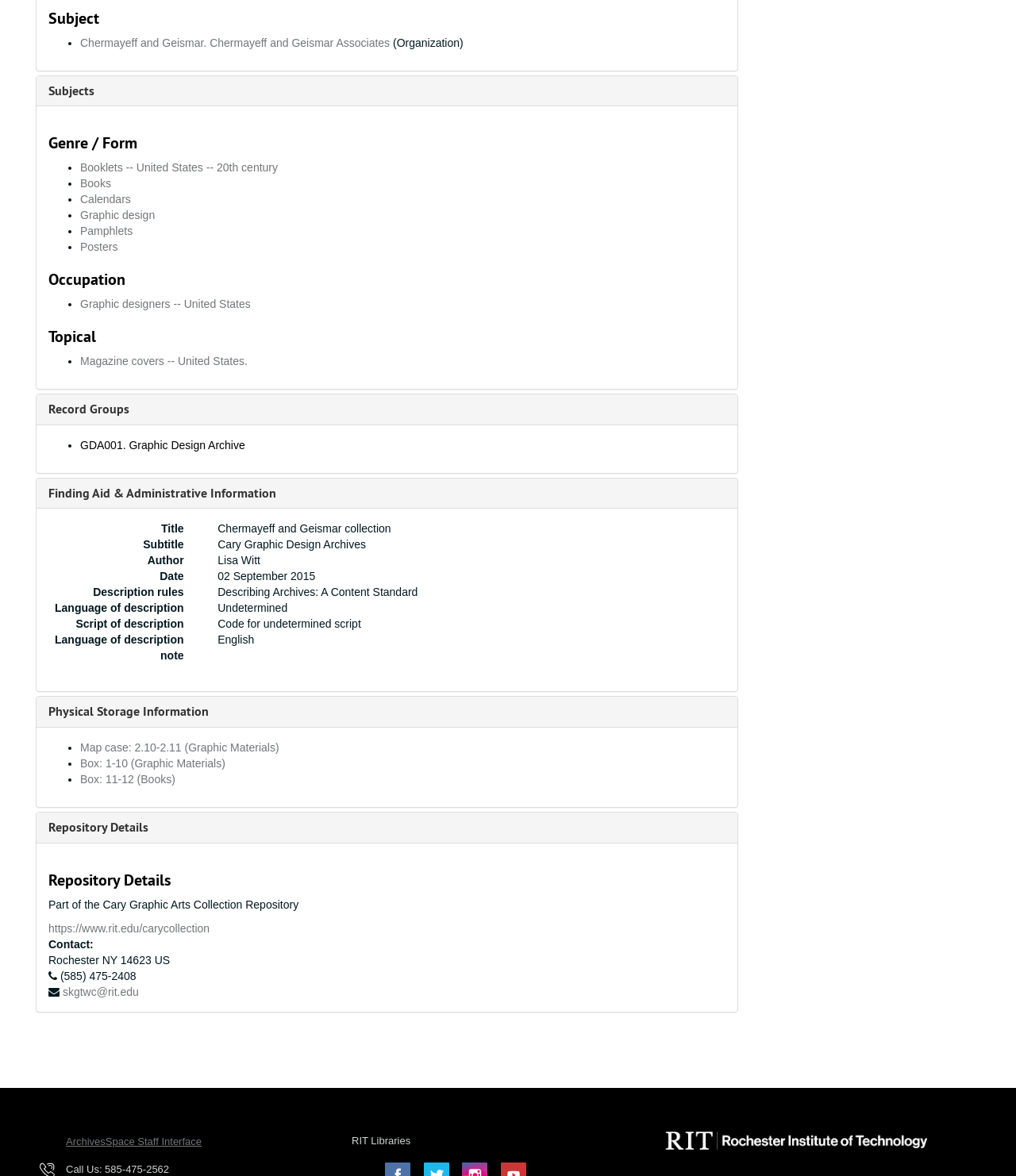Please identify the bounding box coordinates of the clickable area that will fulfill the following instruction: "Expand Subjects". The coordinates should be in the format of four float numbers between 0 and 1, i.e., [left, top, right, bottom].

[0.048, 0.07, 0.093, 0.084]